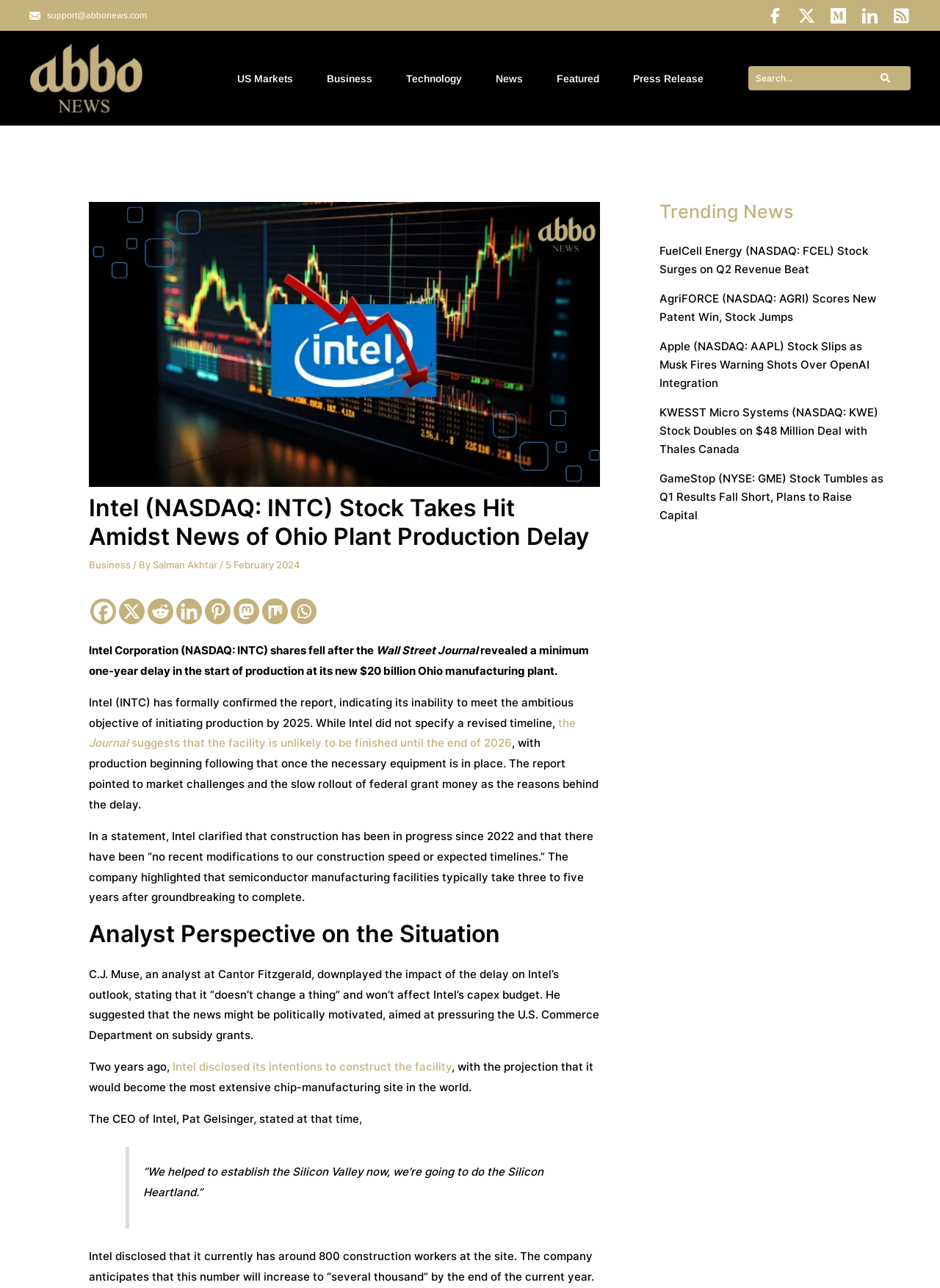Please identify the primary heading on the webpage and return its text.

Intel (NASDAQ: INTC) Stock Takes Hit Amidst News of Ohio Plant Production Delay